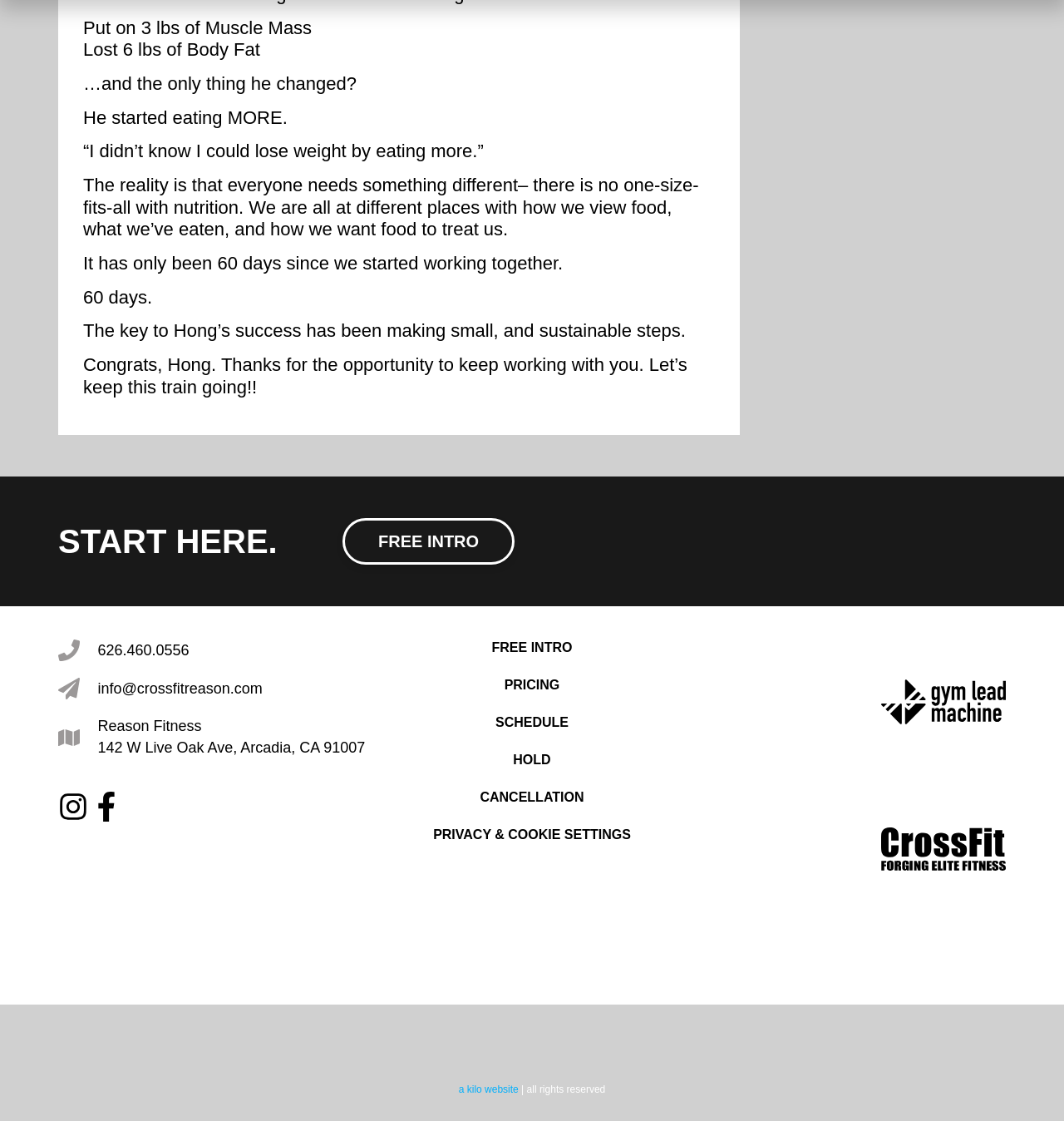What is the phone number provided?
Look at the image and respond with a one-word or short-phrase answer.

626.460.0556